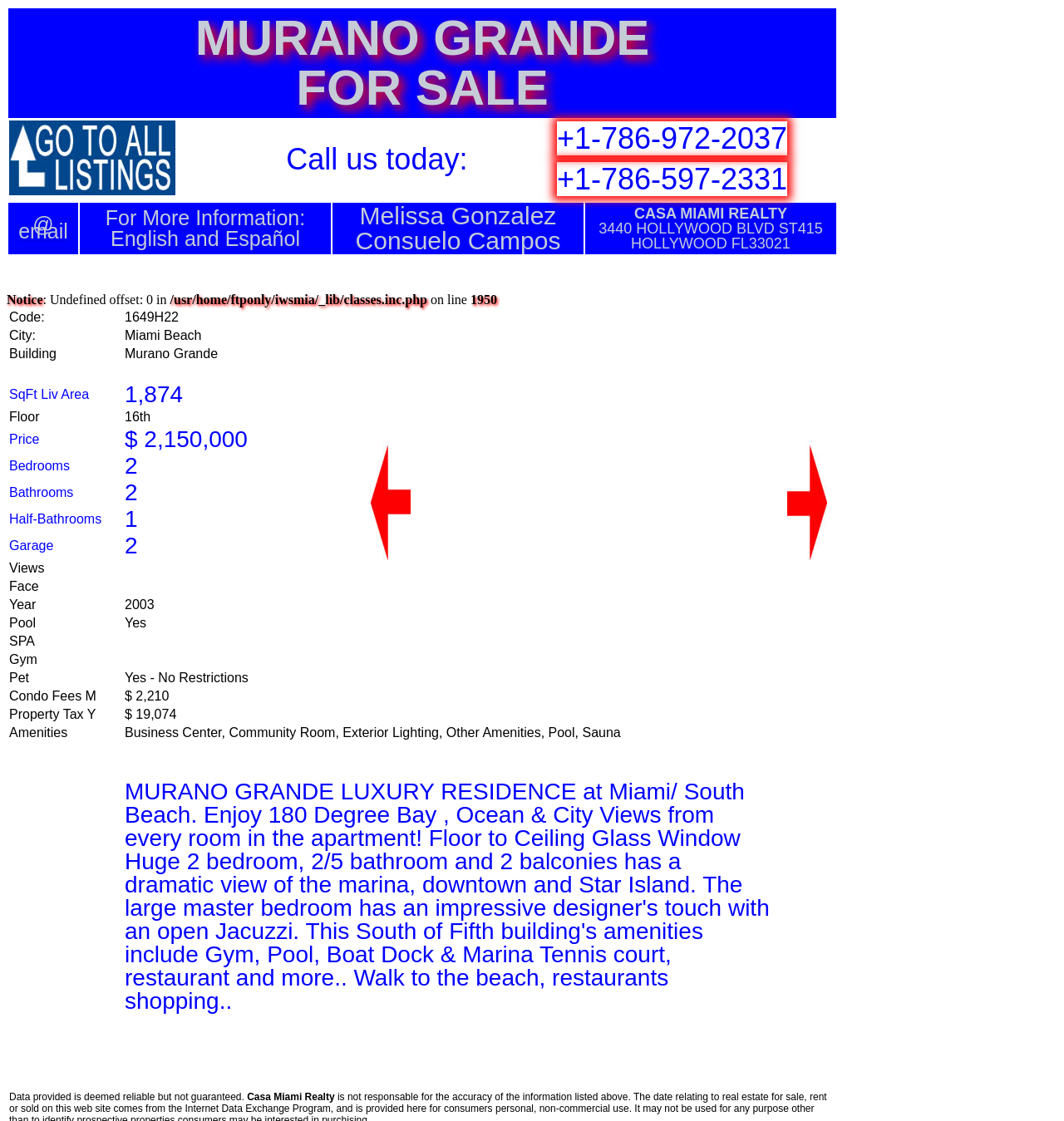Use a single word or phrase to answer the question:
What is the name of the luxury residence?

Murano Grande